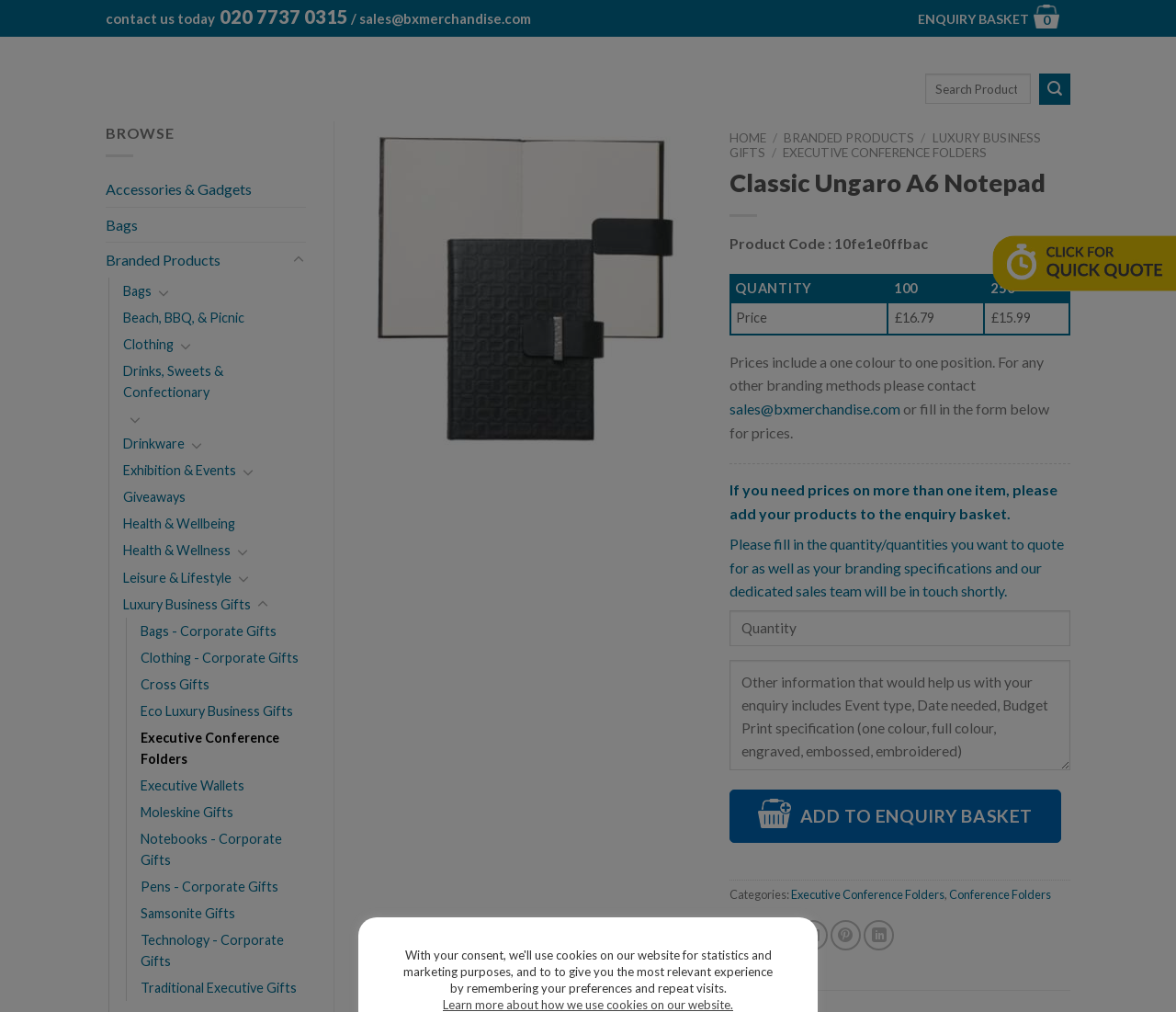What is the purpose of the enquiry basket?
Answer the question in as much detail as possible.

I found the purpose of the enquiry basket by looking at the text below the pricing table, which says 'If you need prices on more than one item, please add your products to the enquiry basket'.